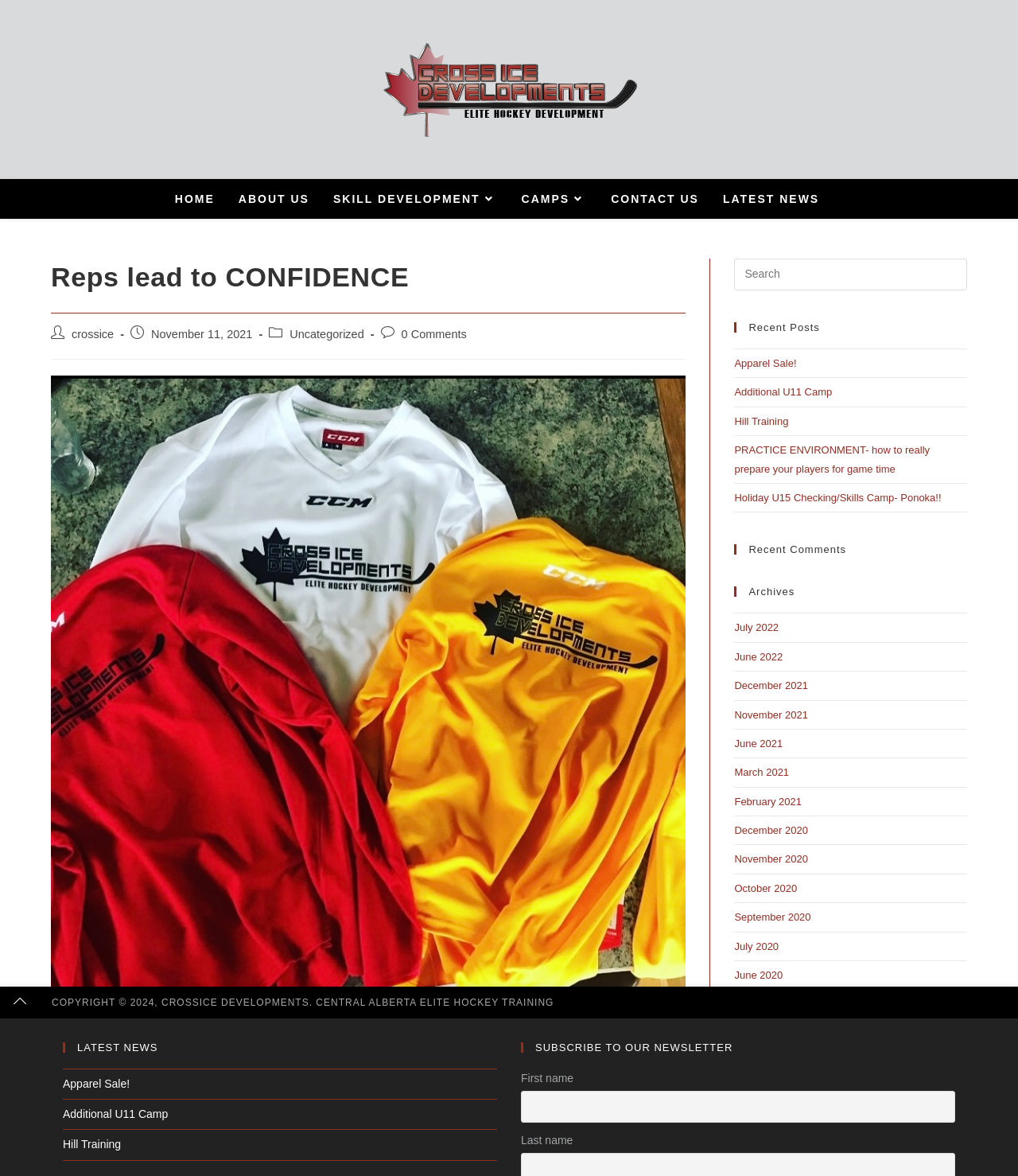Please pinpoint the bounding box coordinates for the region I should click to adhere to this instruction: "Read more about Choosing Orlando’s Top IT Technology Consultants: Computer Business".

None